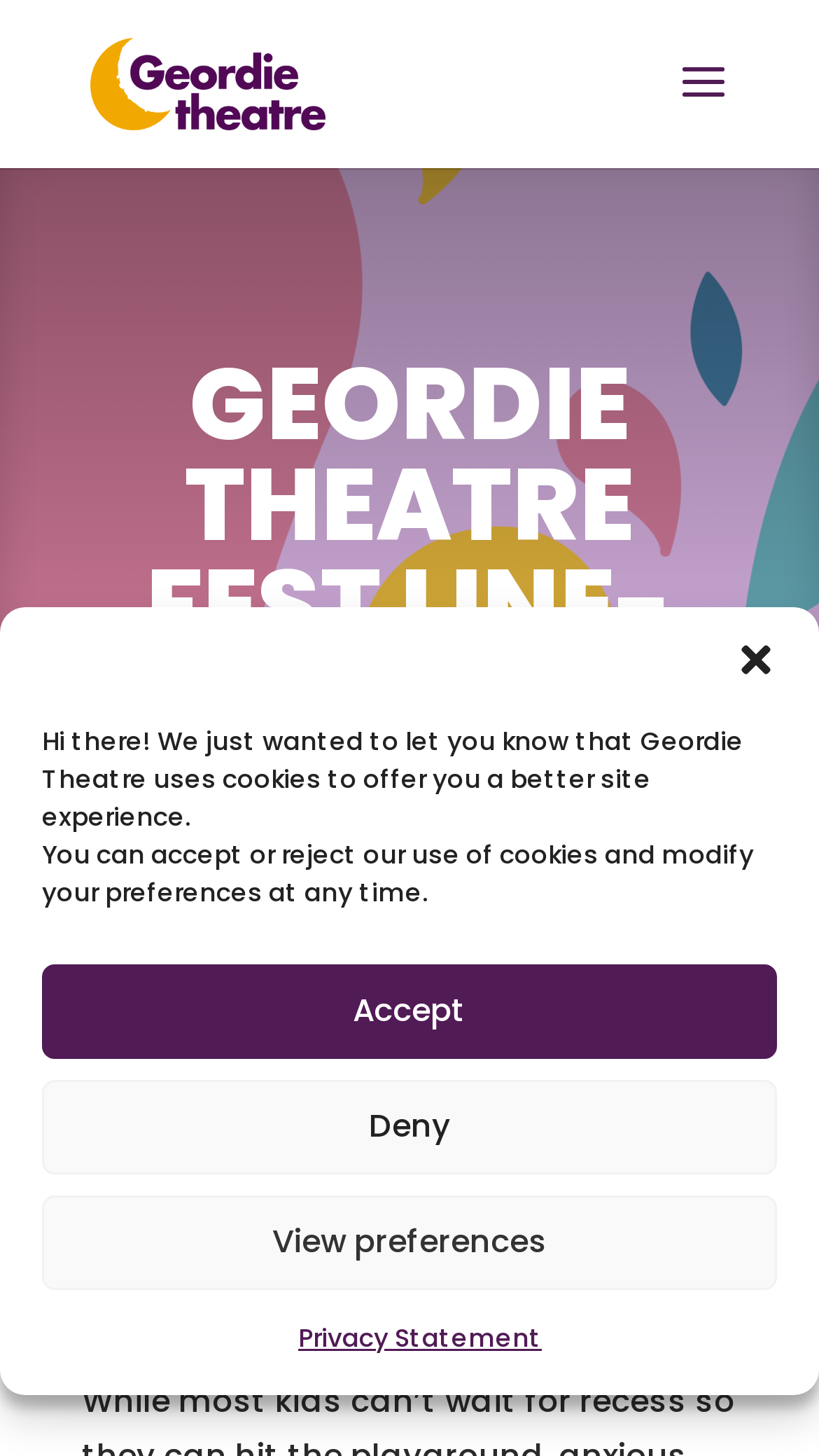Give a succinct answer to this question in a single word or phrase: 
What is the purpose of the cookie consent dialog?

To let users manage cookie preferences